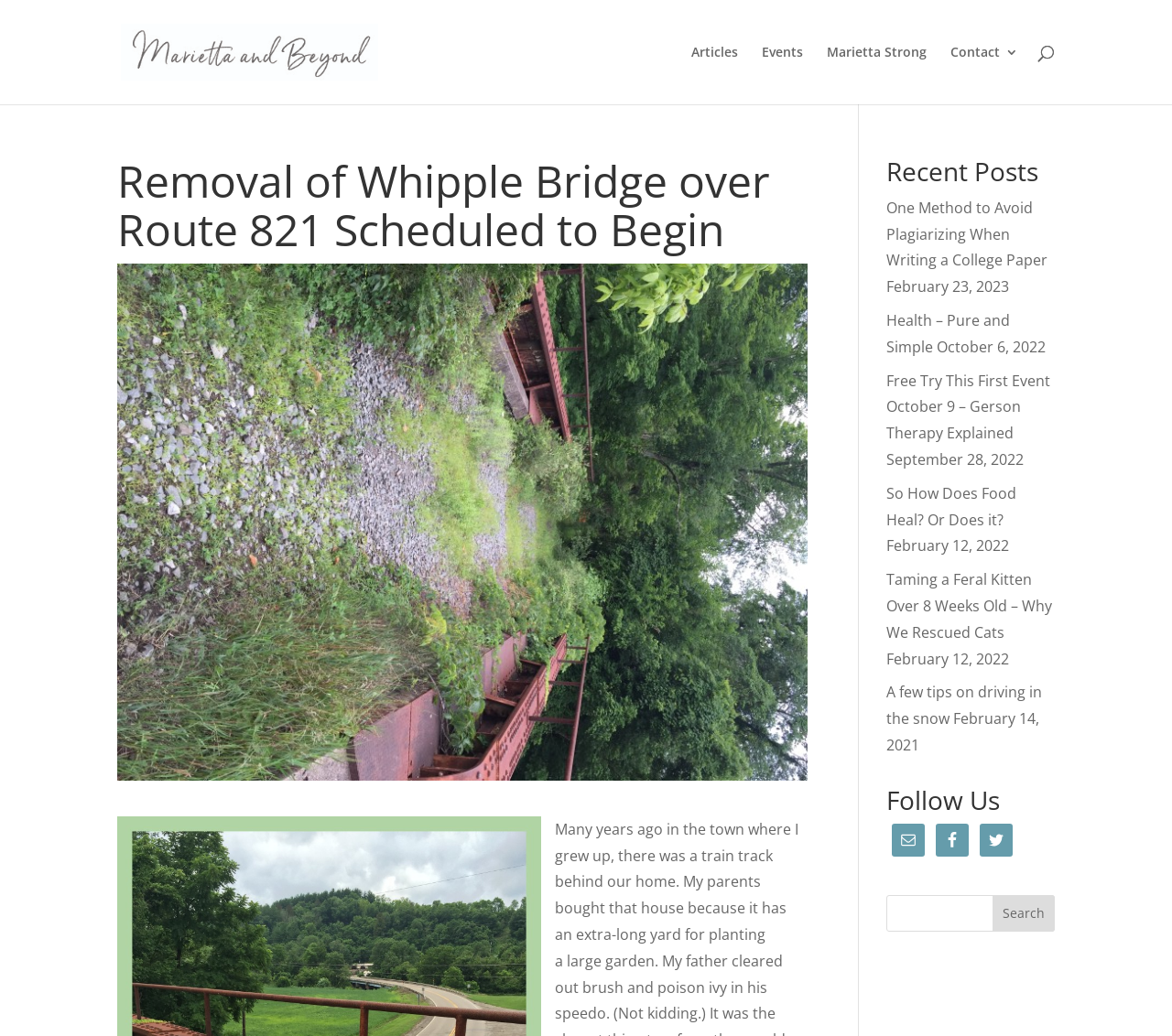Create a detailed summary of the webpage's content and design.

The webpage is about Marietta and Beyond, a news and information website. At the top, there is a logo and a link to the website's homepage, "Marietta and Beyond". Below the logo, there are four navigation links: "Articles", "Events", "Marietta Strong", and "Contact 3". 

A search bar is located at the top right corner of the page, spanning almost the entire width of the page. 

The main content of the page is divided into two sections. The first section has a heading "Removal of Whipple Bridge over Route 821 Scheduled to Begin", which is the title of the main article. 

The second section is titled "Recent Posts" and lists several article links with their corresponding dates. There are nine article links in total, with titles such as "One Method to Avoid Plagiarizing When Writing a College Paper", "Health – Pure and Simple", and "A few tips on driving in the snow". Each article link is accompanied by its publication date.

At the bottom of the page, there is a "Follow Us" section with links to the website's social media profiles, including Email, Facebook, and Twitter. Each social media link has an accompanying icon. 

Finally, there is a search box at the bottom right corner of the page, allowing users to search for specific content on the website.